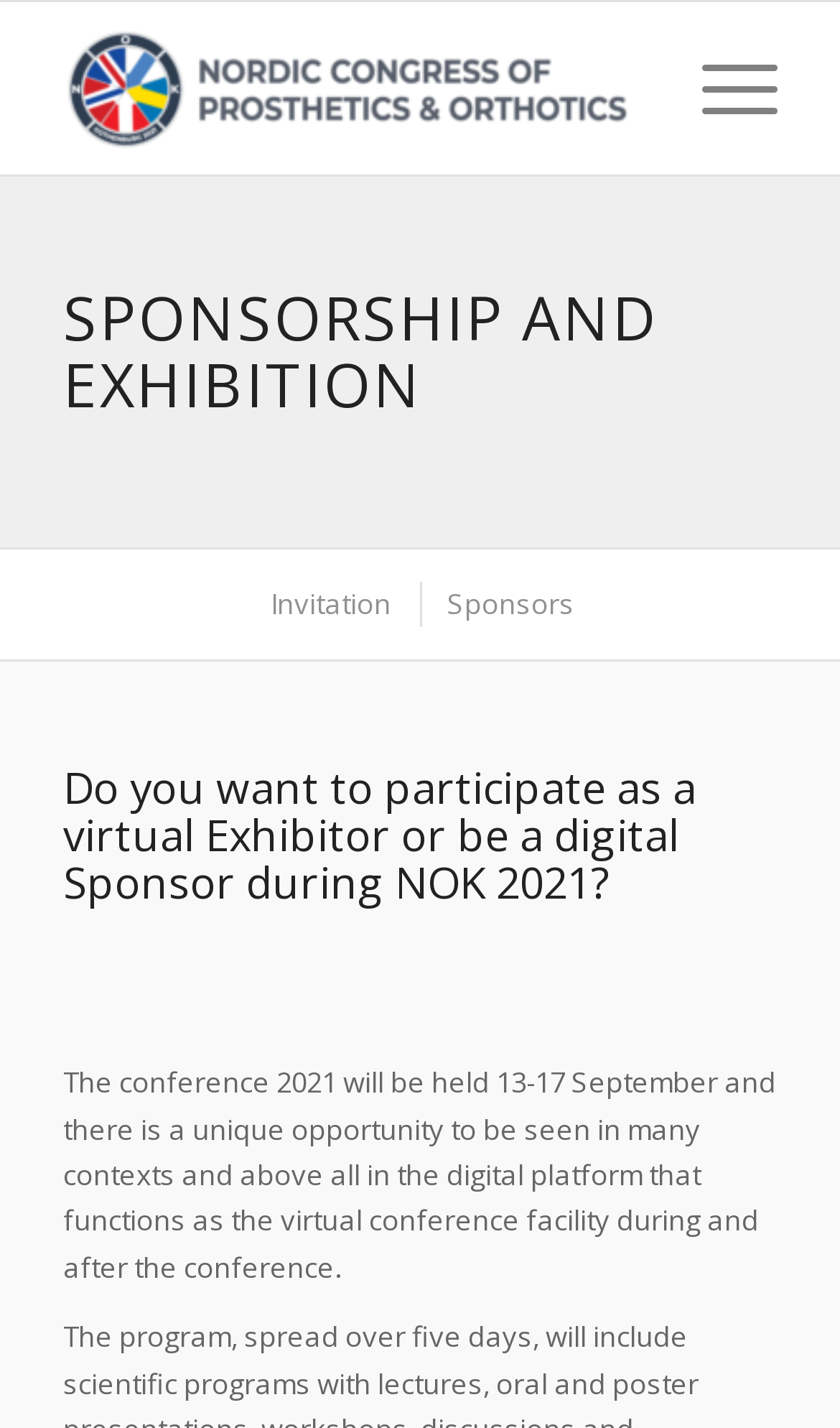How many links are there in the main section?
Give a single word or phrase answer based on the content of the image.

2